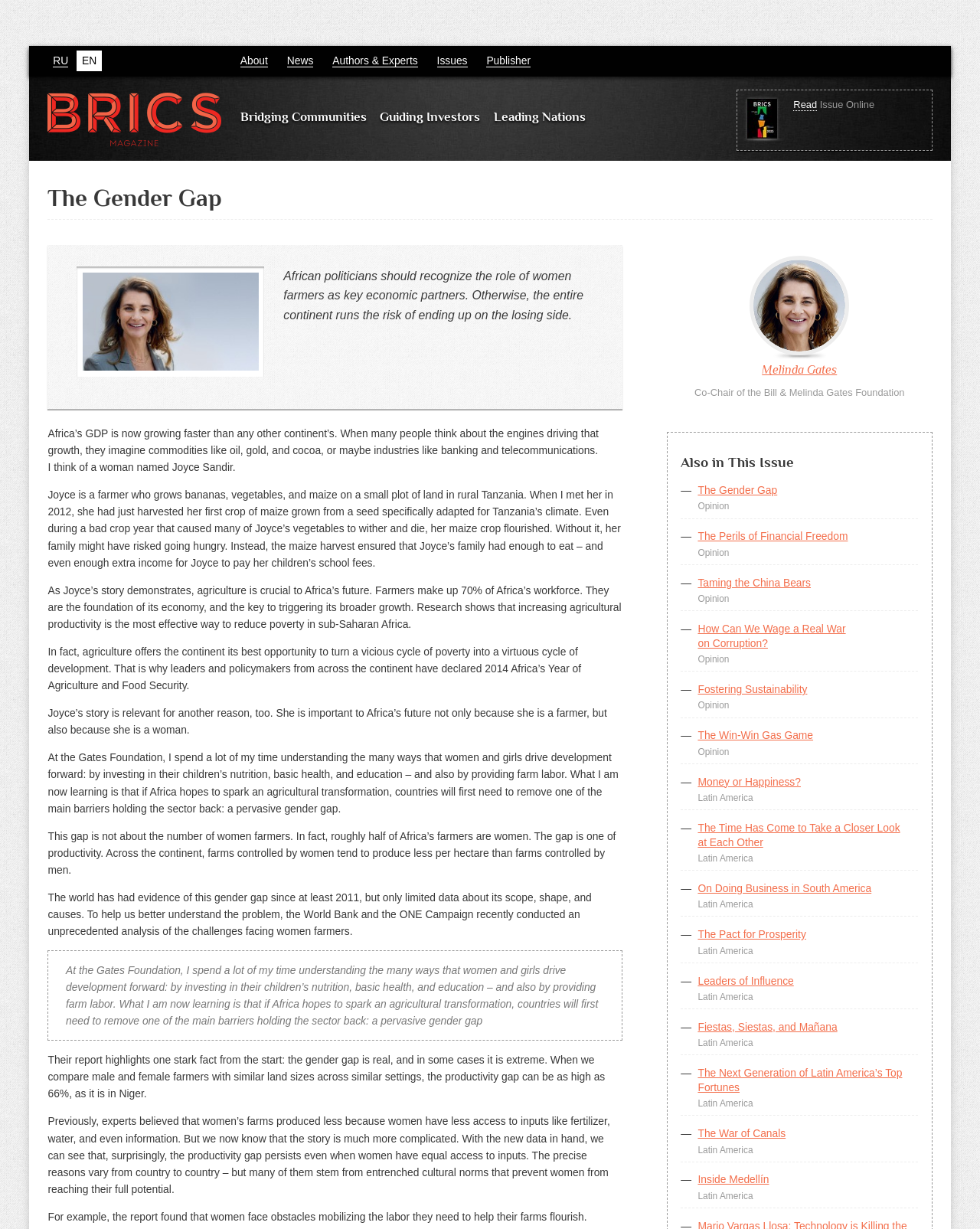Please provide the bounding box coordinates in the format (top-left x, top-left y, bottom-right x, bottom-right y). Remember, all values are floating point numbers between 0 and 1. What is the bounding box coordinate of the region described as: alt="Logo new"

[0.049, 0.111, 0.226, 0.121]